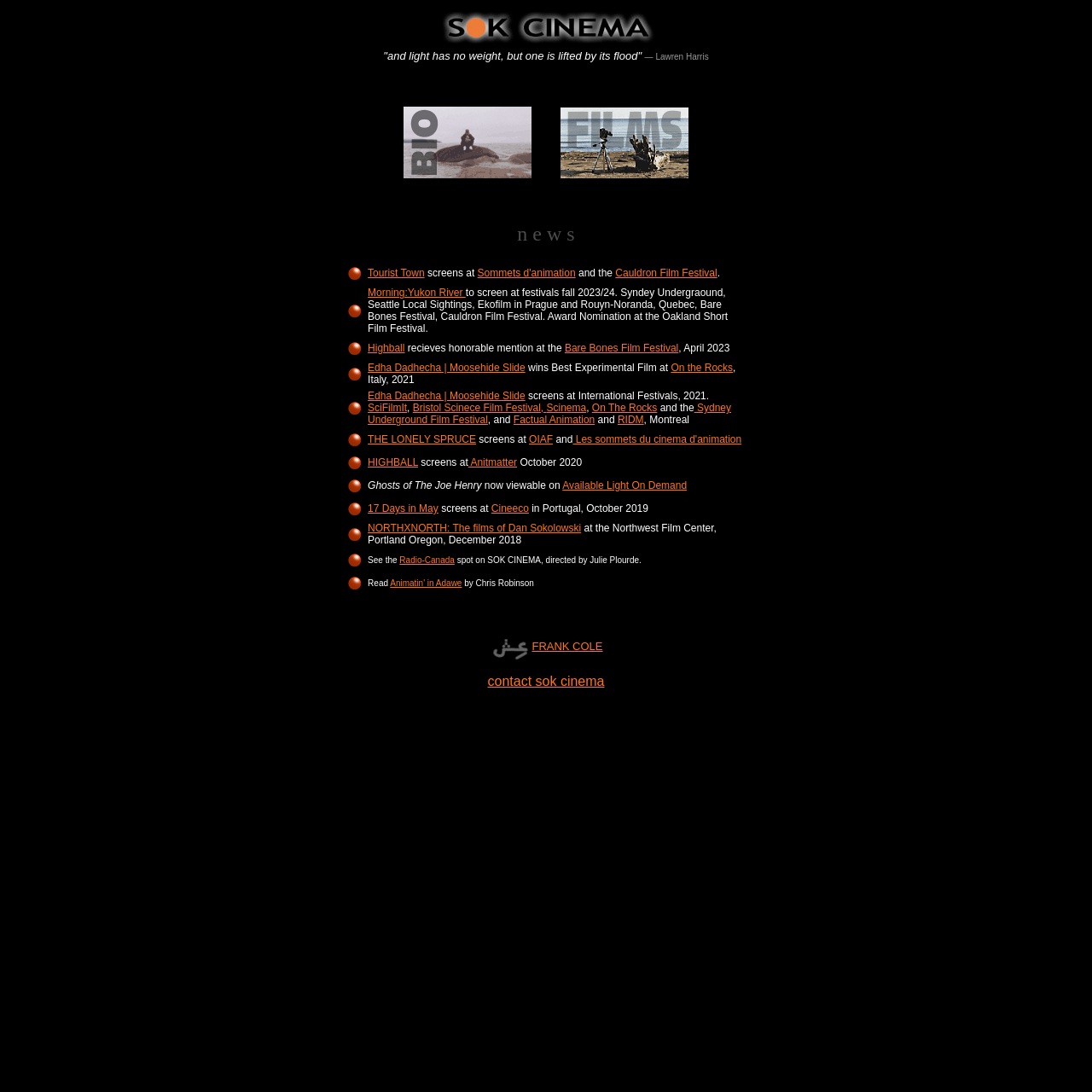Can you specify the bounding box coordinates of the area that needs to be clicked to fulfill the following instruction: "check THE LONELY SPRUCE"?

[0.337, 0.397, 0.436, 0.408]